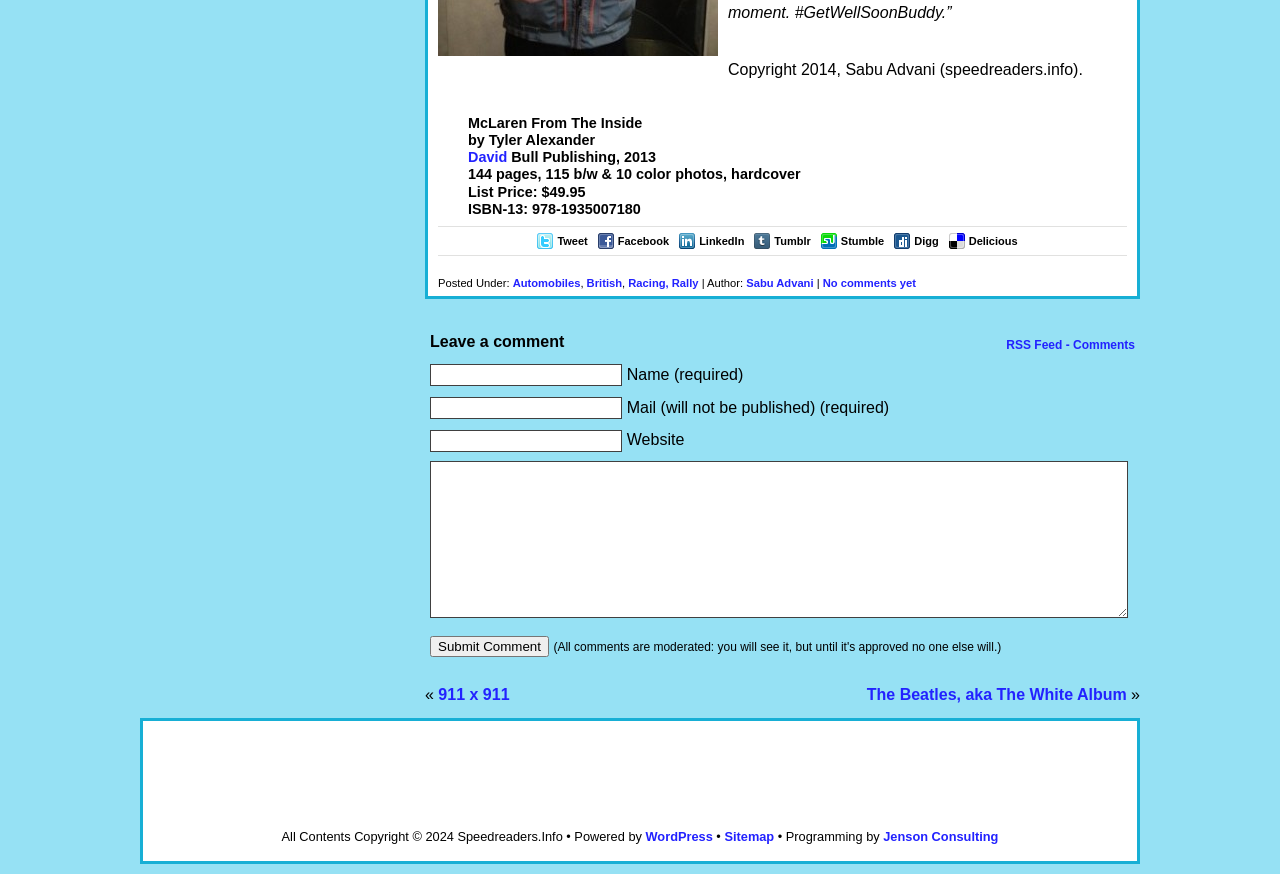Pinpoint the bounding box coordinates for the area that should be clicked to perform the following instruction: "Click on the 'Submit Comment' button".

[0.336, 0.728, 0.429, 0.752]